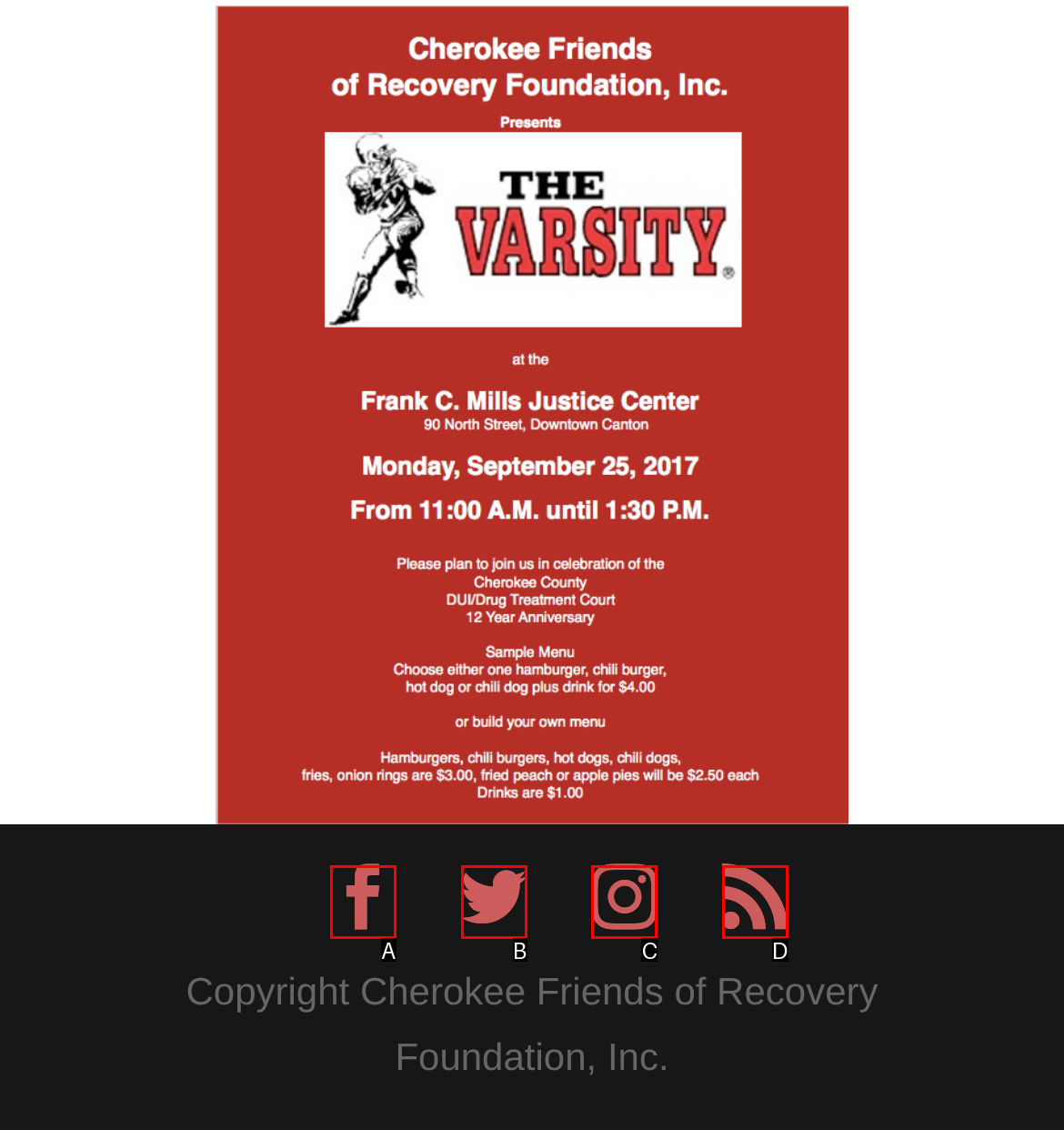With the provided description: Instagram, select the most suitable HTML element. Respond with the letter of the selected option.

C